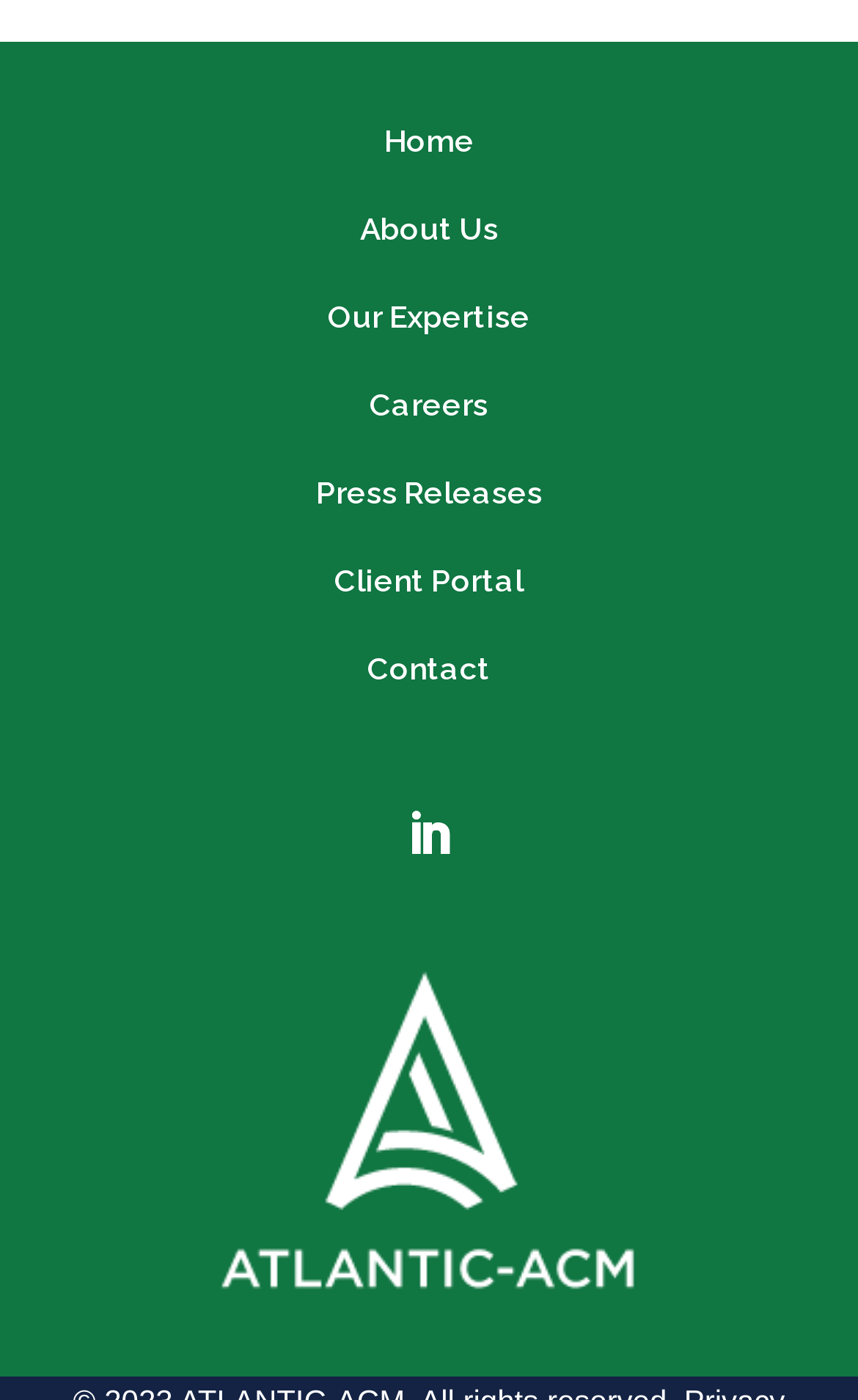Is there an image on the webpage?
Utilize the image to construct a detailed and well-explained answer.

I examined the webpage and found an image located at the bottom of the page, which takes up a significant portion of the screen.